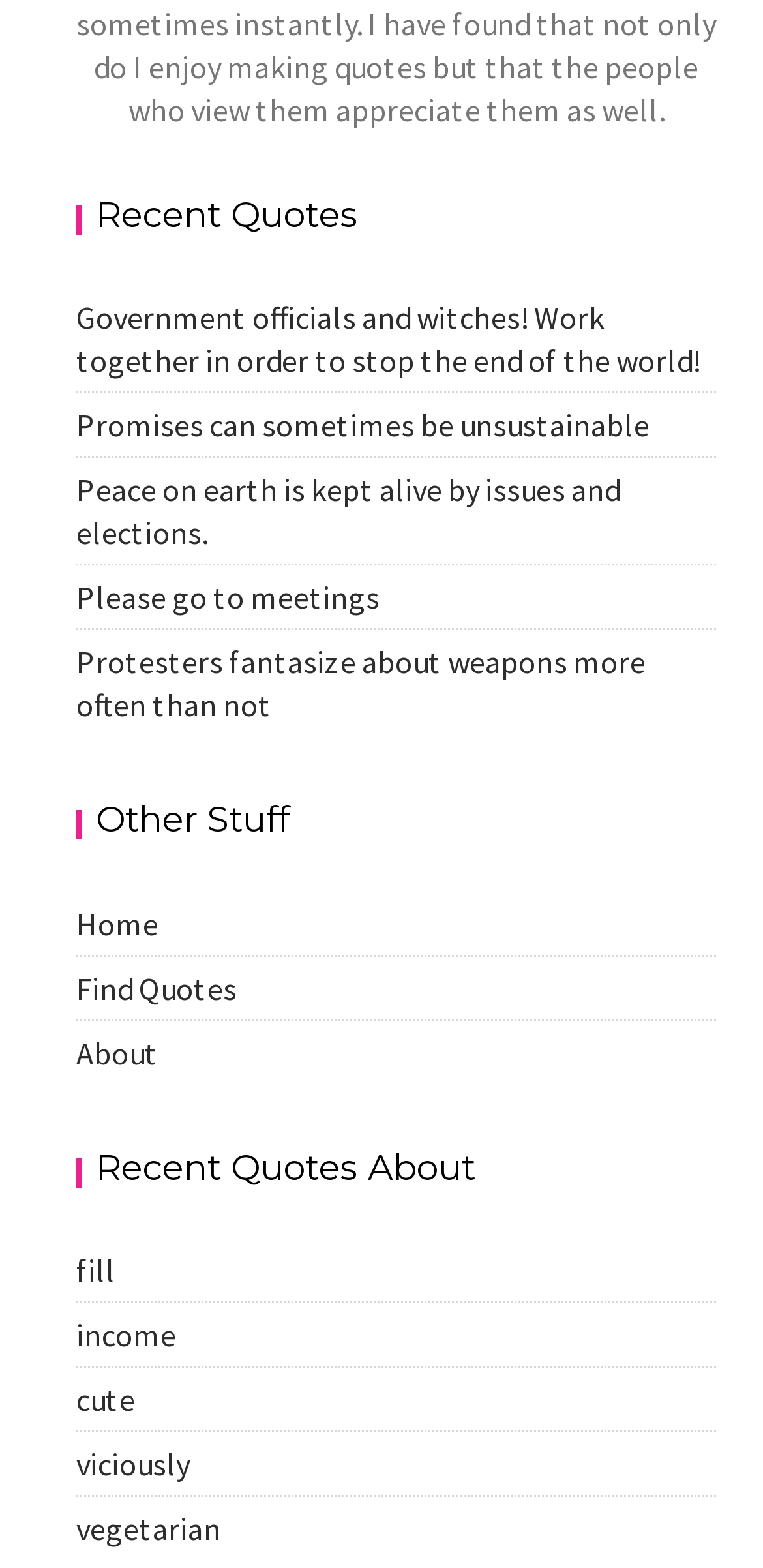Determine the bounding box for the UI element described here: "Find Quotes".

[0.1, 0.617, 0.31, 0.642]